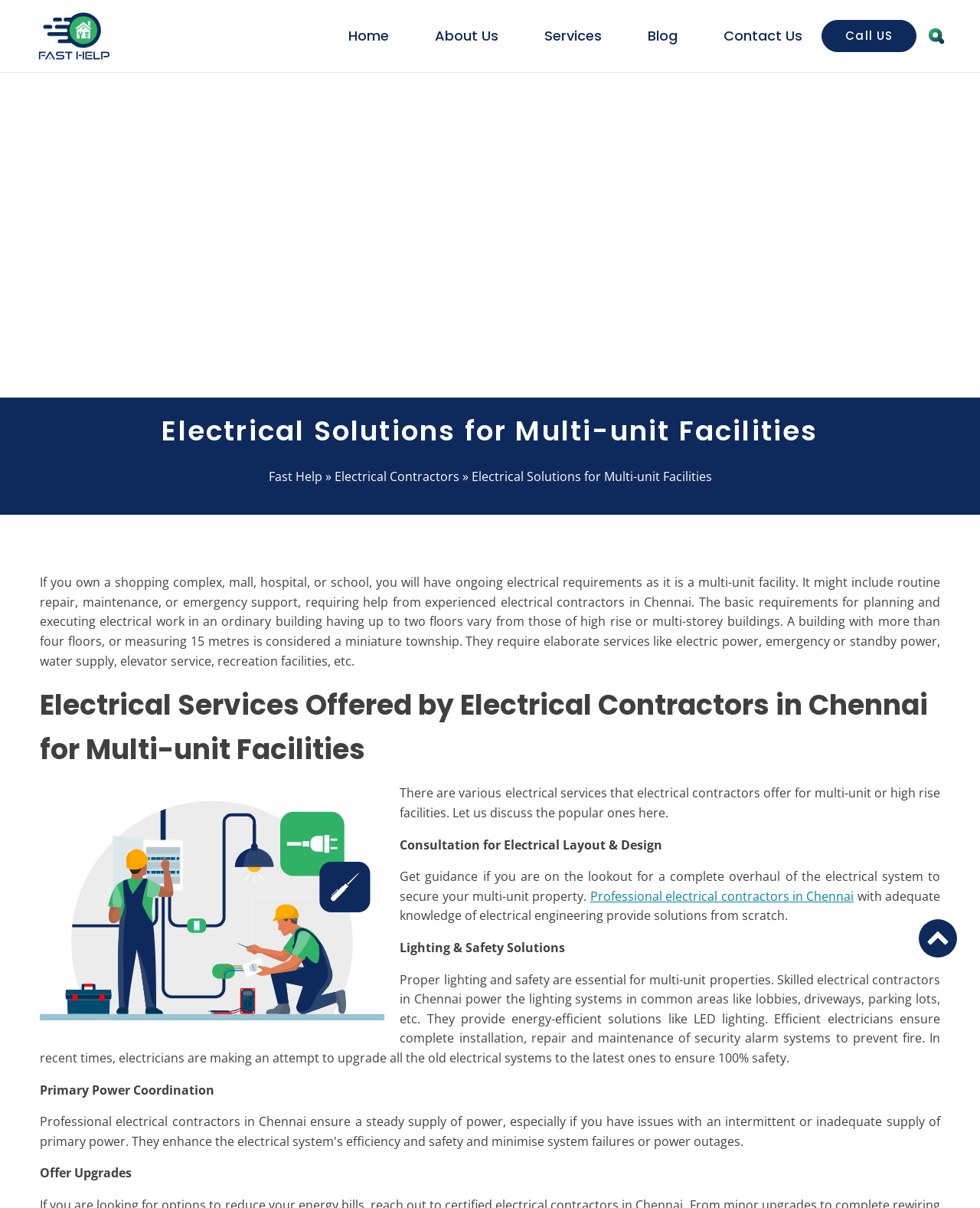Determine the bounding box coordinates for the region that must be clicked to execute the following instruction: "Click the logo of Fast Help Home Repair Services".

[0.036, 0.006, 0.114, 0.053]